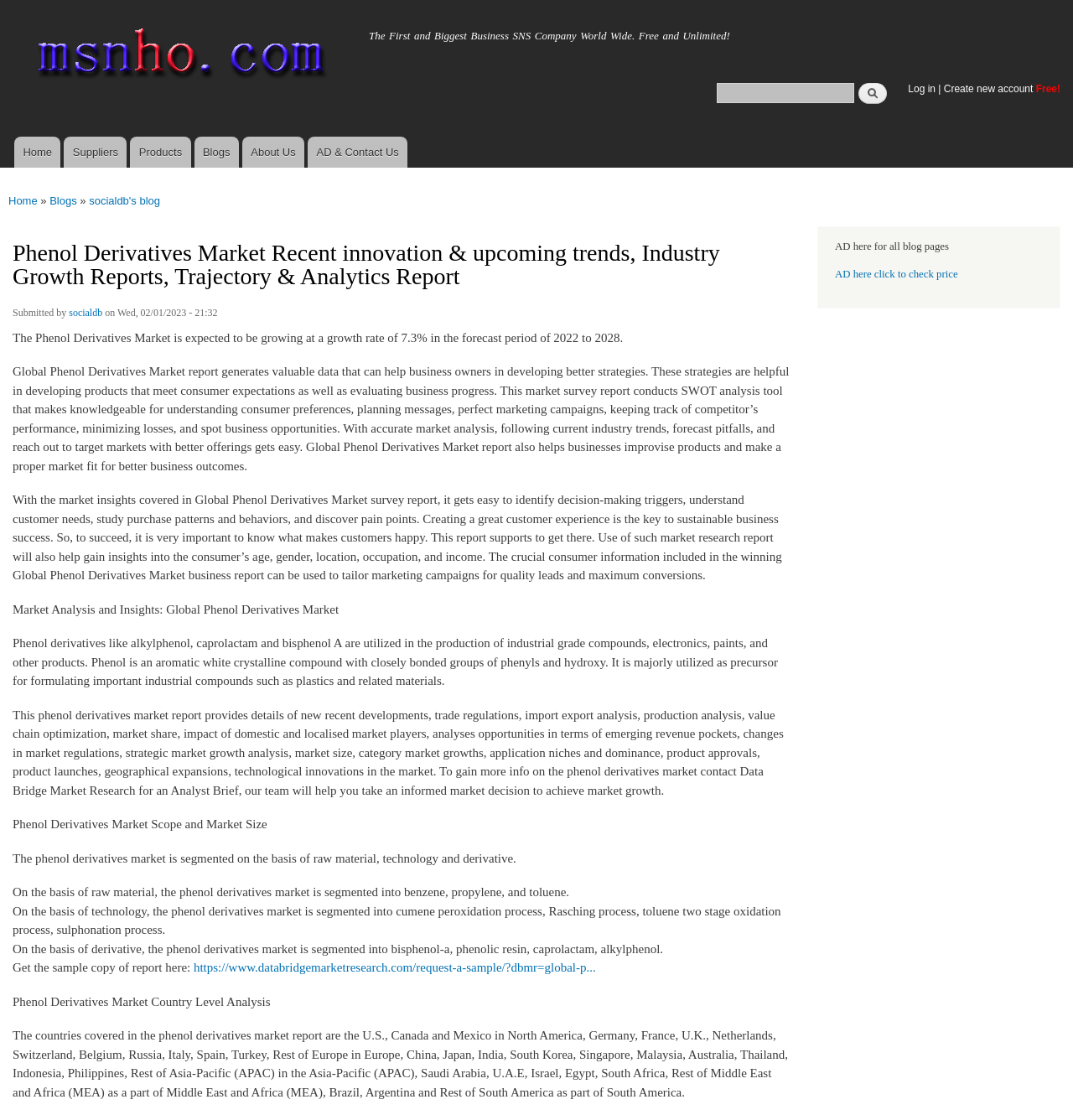Determine the title of the webpage and give its text content.

Phenol Derivatives Market Recent innovation & upcoming trends, Industry Growth Reports, Trajectory & Analytics Report